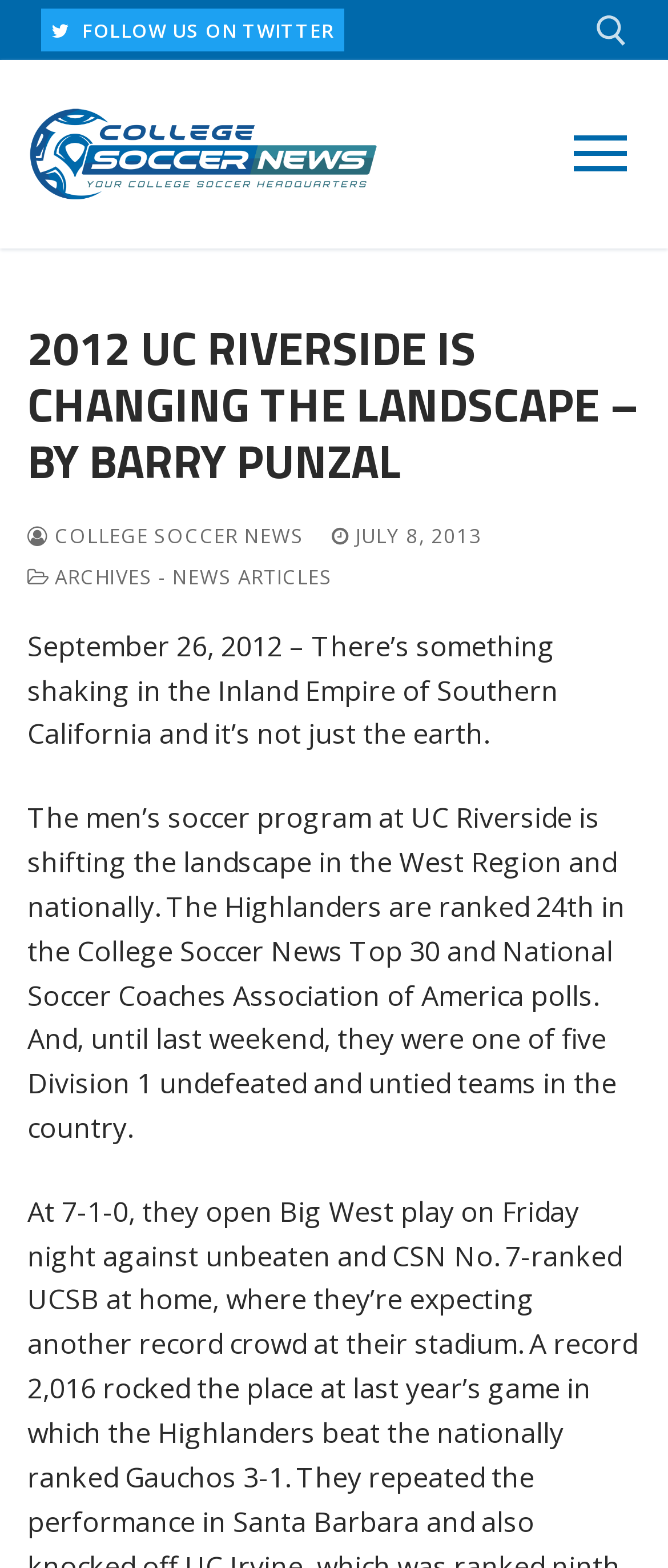Write an elaborate caption that captures the essence of the webpage.

The webpage is about College Soccer News, specifically an article titled "2012 UC Riverside Is Changing The Landscape – By Barry Punzal". 

At the top left, there is a link to follow the website on Twitter. On the top right, there are two links, one with no text and another with the website's name, accompanied by an image of the College Soccer News logo. 

Below the logo, there is a search bar with a label "Search for:" and a button to submit the search query. 

The main content of the webpage is an article with a heading that matches the title. Below the heading, there are links to the website's name, the date of the article, and a category label "ARCHIVES - NEWS ARTICLES". 

The article itself is divided into two paragraphs. The first paragraph describes the men's soccer program at UC Riverside, stating that it's shifting the landscape in the West Region and nationally. The second paragraph provides more details about the team's ranking and its undefeated status.